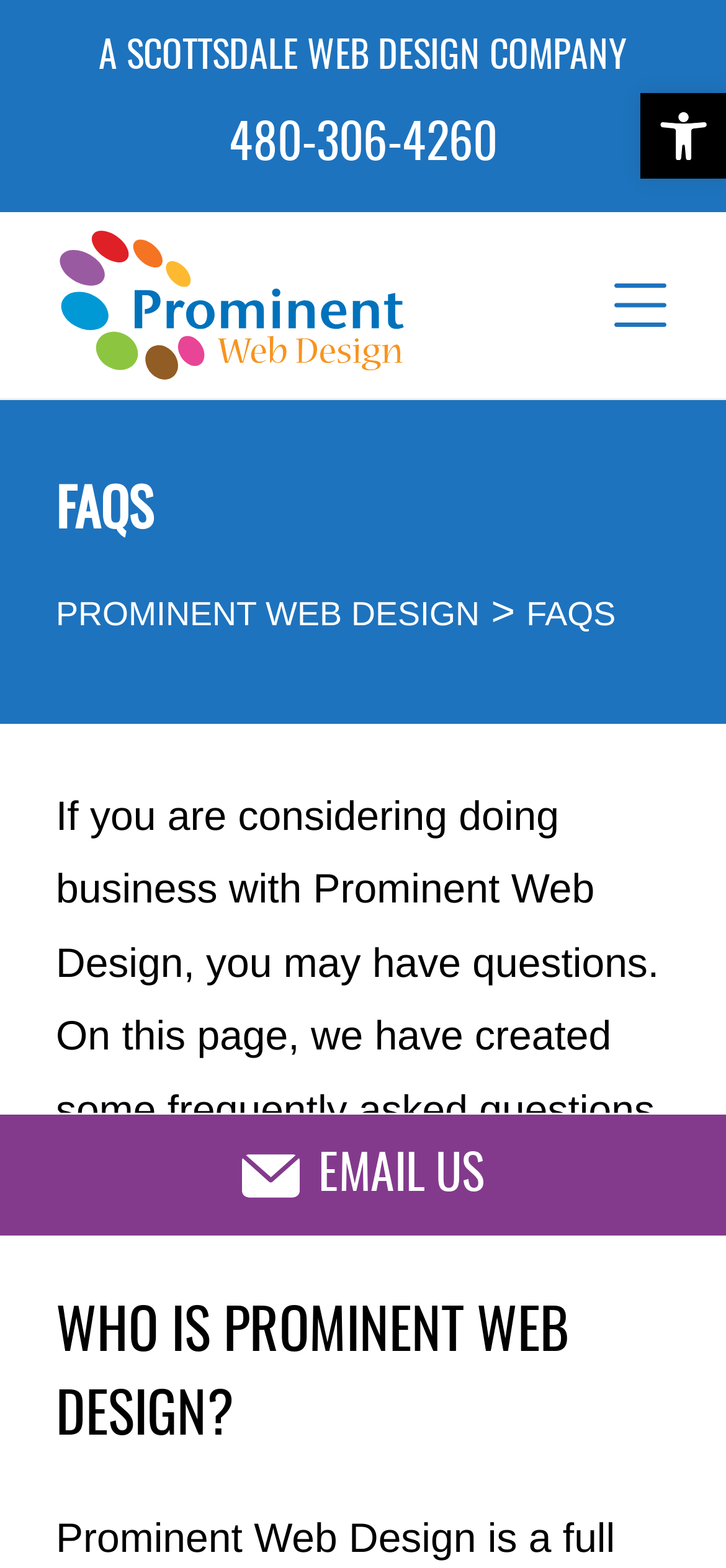Give a one-word or one-phrase response to the question: 
What can you do by clicking 'CALL US EMAIL US'?

Contact the company